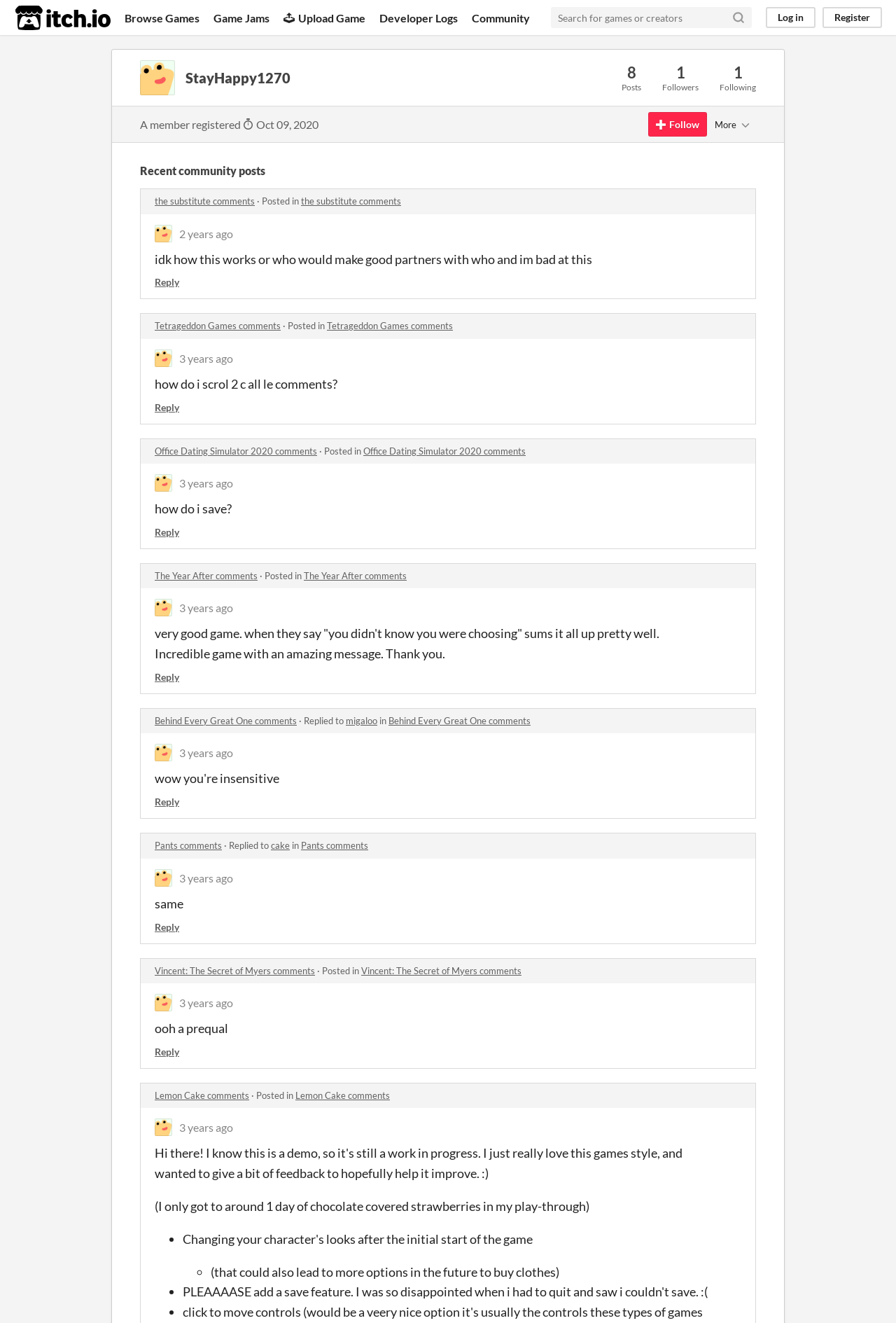What is the name of the user?
Deliver a detailed and extensive answer to the question.

I found the name of the user by looking at the heading element with the text 'StayHappy1270' which is located at the top of the webpage, indicating that it is the user's profile page.